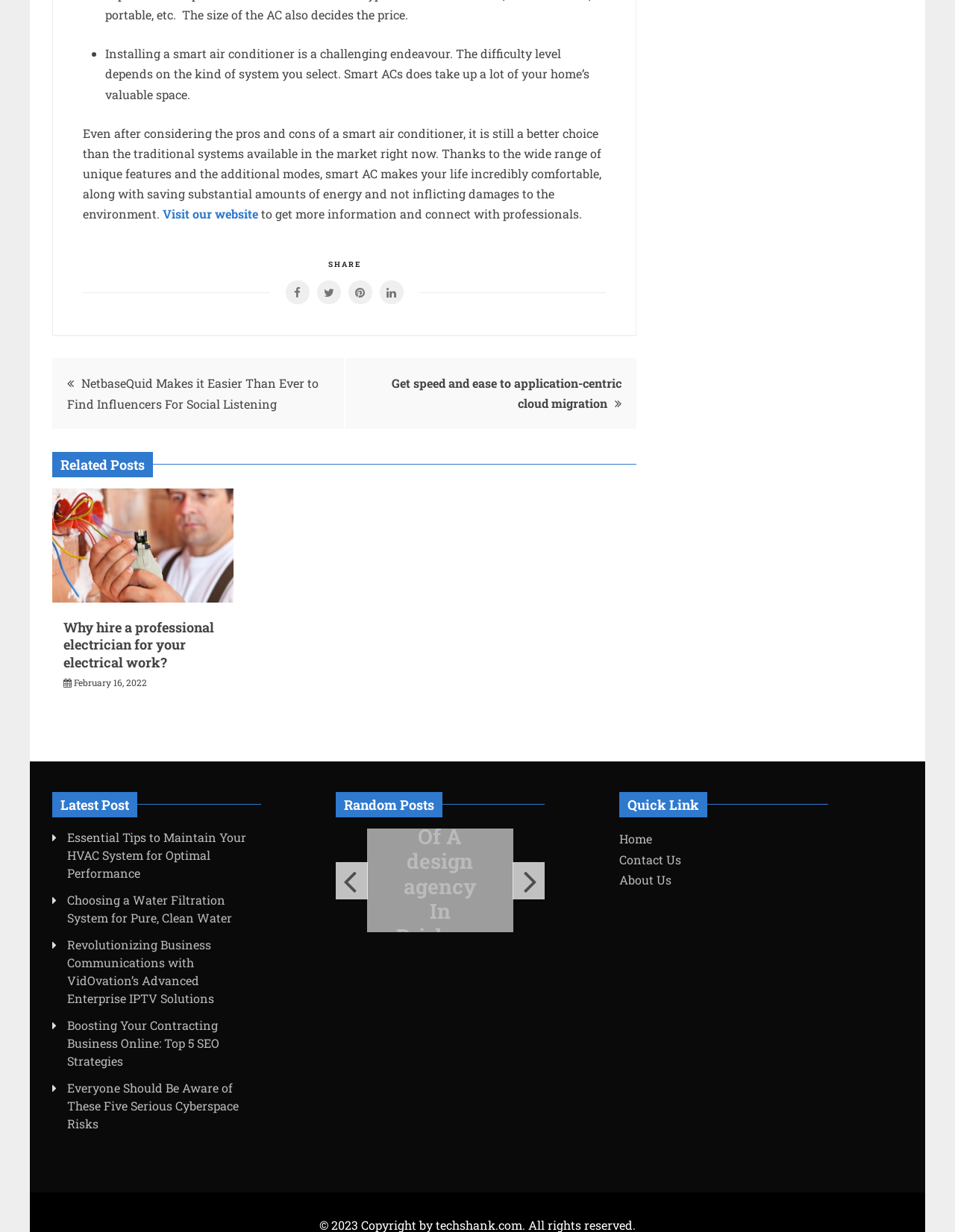Identify the bounding box coordinates of the area that should be clicked in order to complete the given instruction: "Click on 'Previous'". The bounding box coordinates should be four float numbers between 0 and 1, i.e., [left, top, right, bottom].

[0.352, 0.7, 0.385, 0.73]